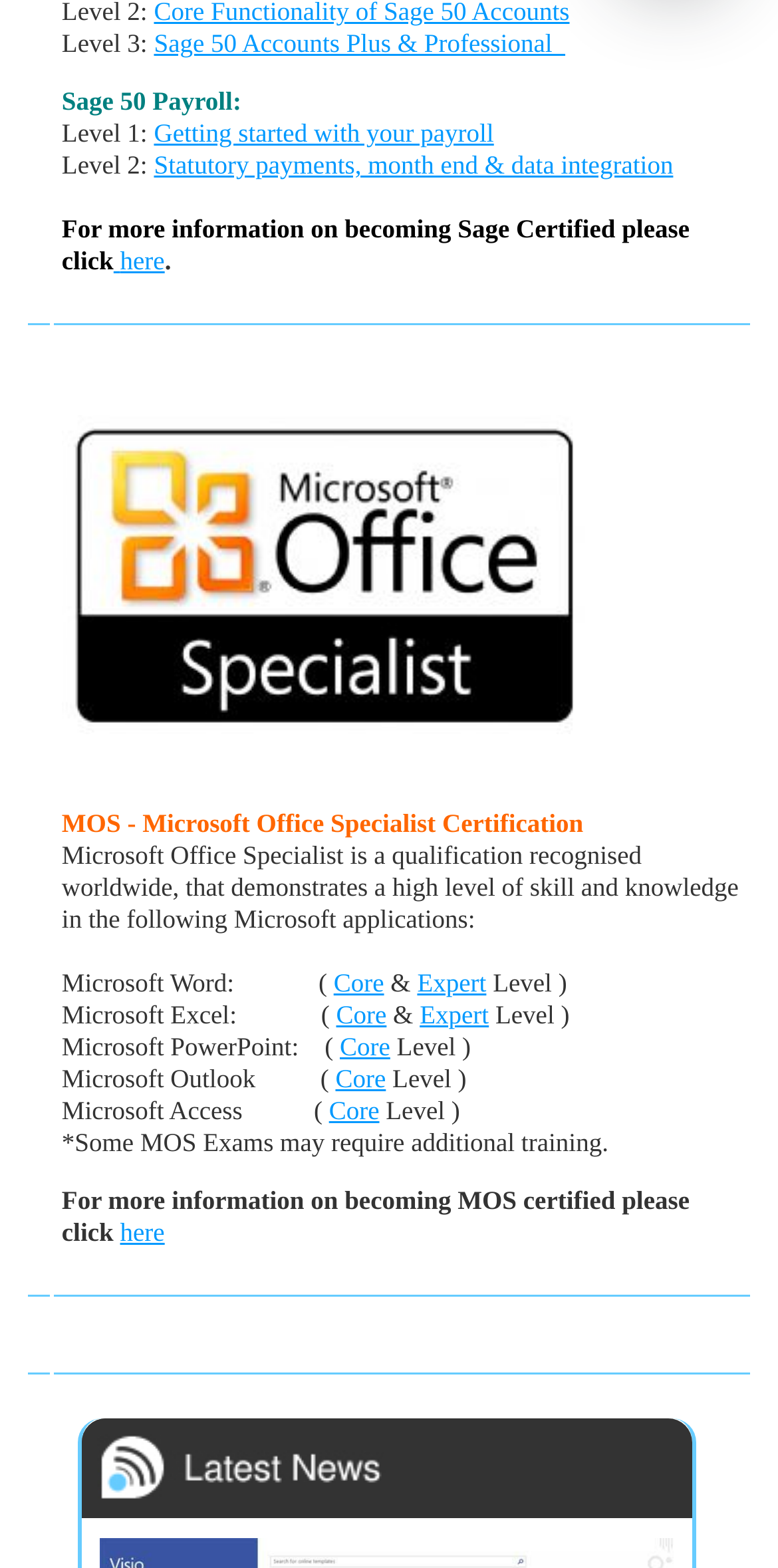Please predict the bounding box coordinates of the element's region where a click is necessary to complete the following instruction: "Click Sage 50 Accounts Plus & Professional". The coordinates should be represented by four float numbers between 0 and 1, i.e., [left, top, right, bottom].

[0.198, 0.018, 0.727, 0.037]